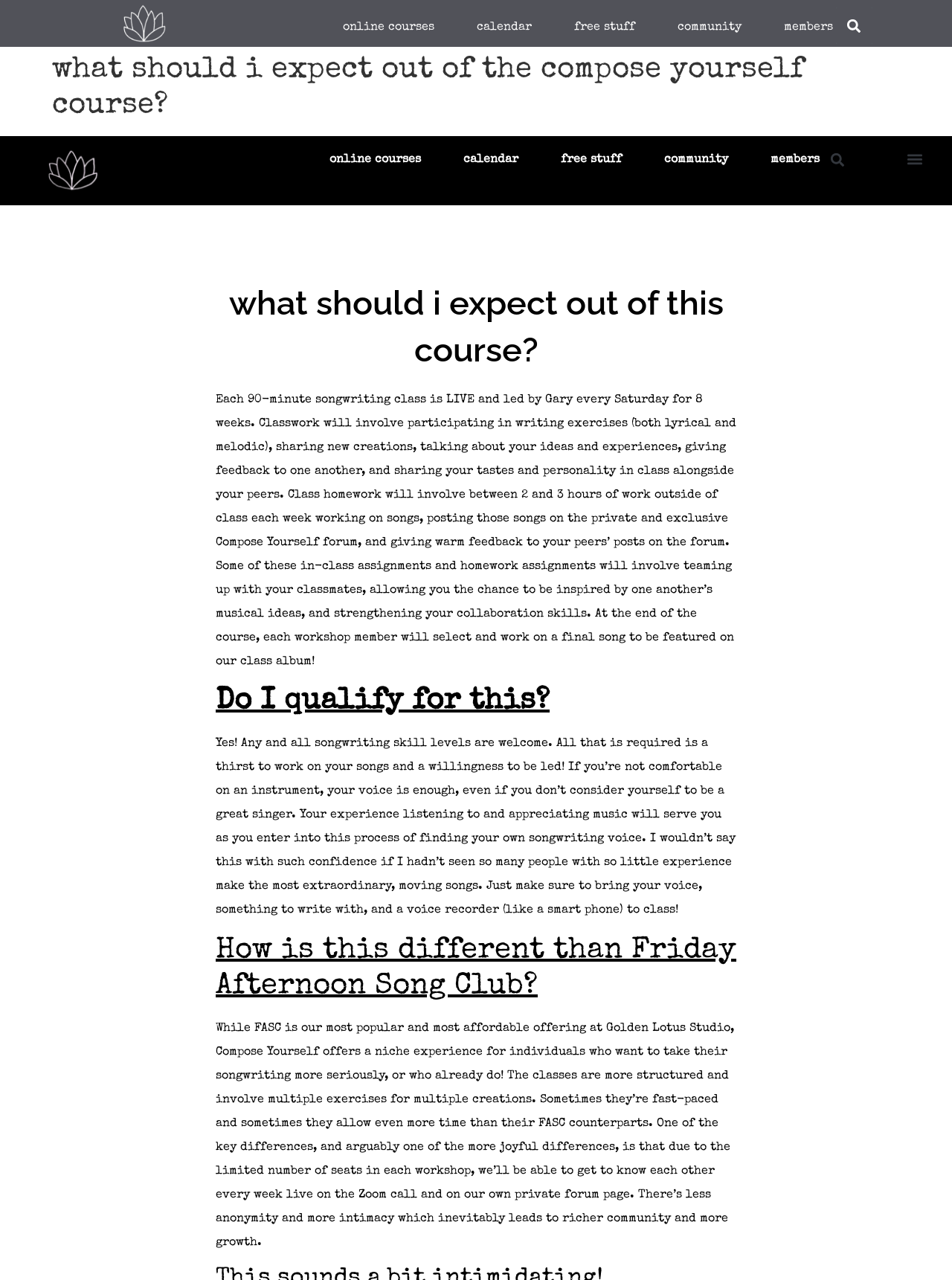Use one word or a short phrase to answer the question provided: 
What is the difference between Compose Yourself and Friday Afternoon Song Club?

More structured and intimate